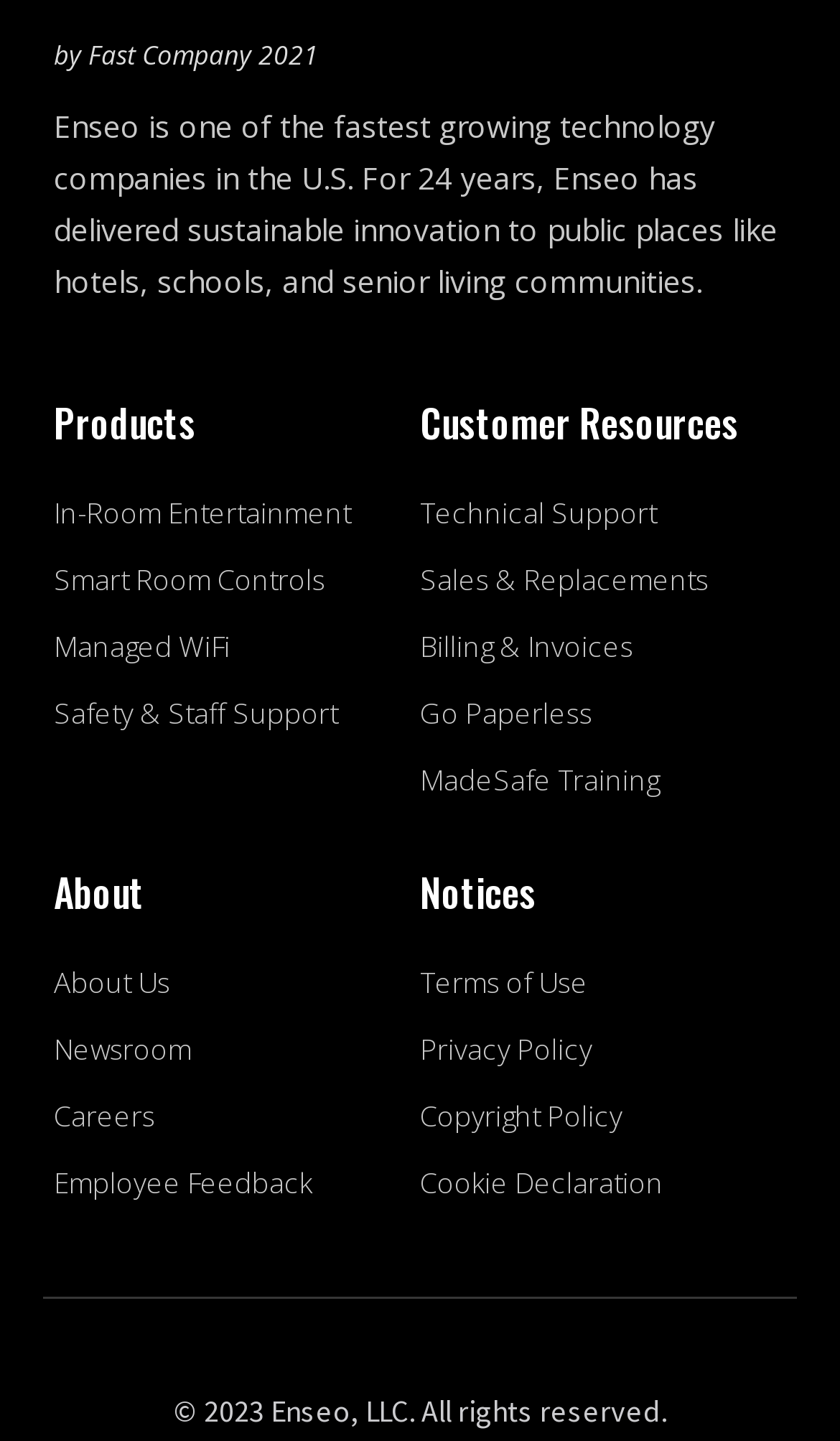Identify the bounding box coordinates of the section that should be clicked to achieve the task described: "view In-Room Entertainment products".

[0.064, 0.336, 0.5, 0.375]